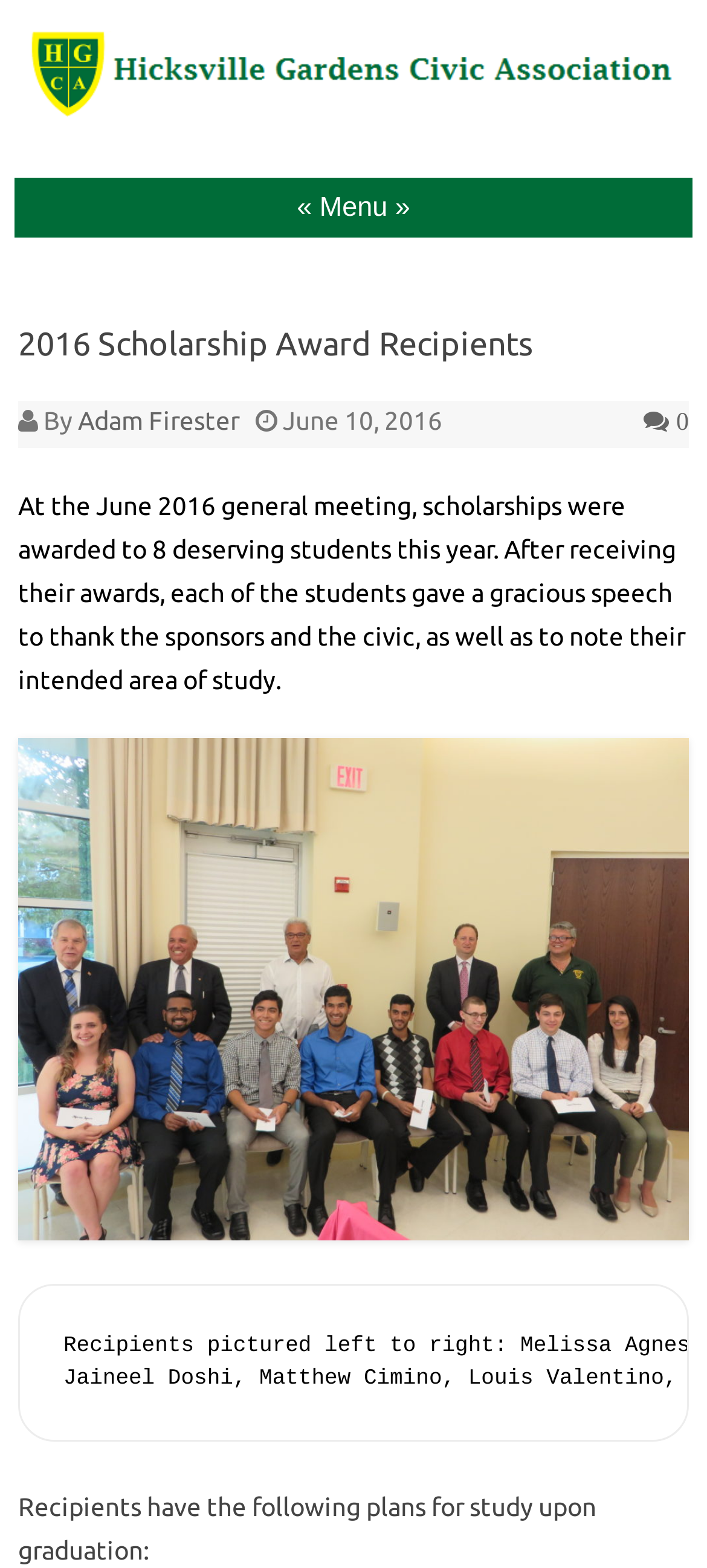Is the combobox expanded?
Answer the question with detailed information derived from the image.

I checked the combobox element and found that its 'expanded' property is set to 'False', indicating that it is not expanded.